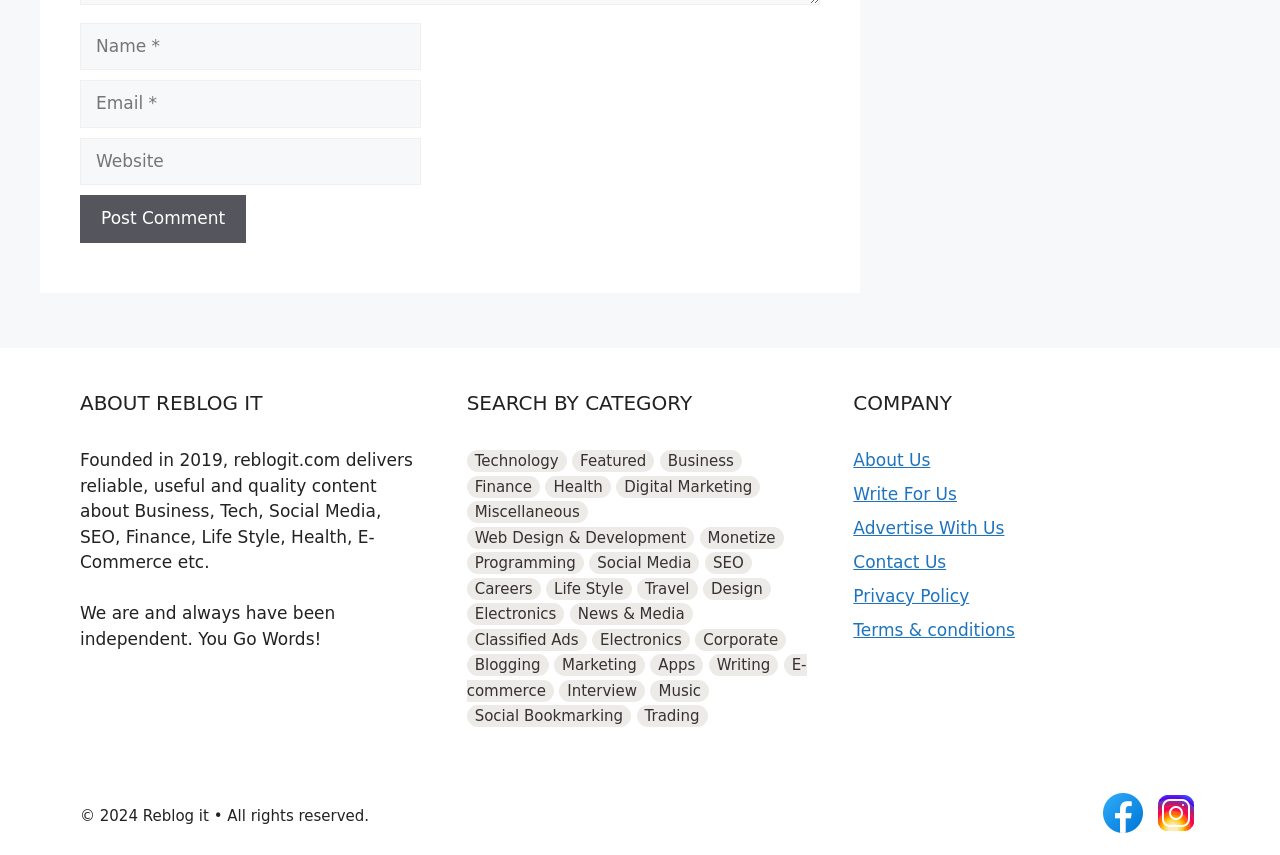Please answer the following question using a single word or phrase: 
What is the name of the website?

Reblog it